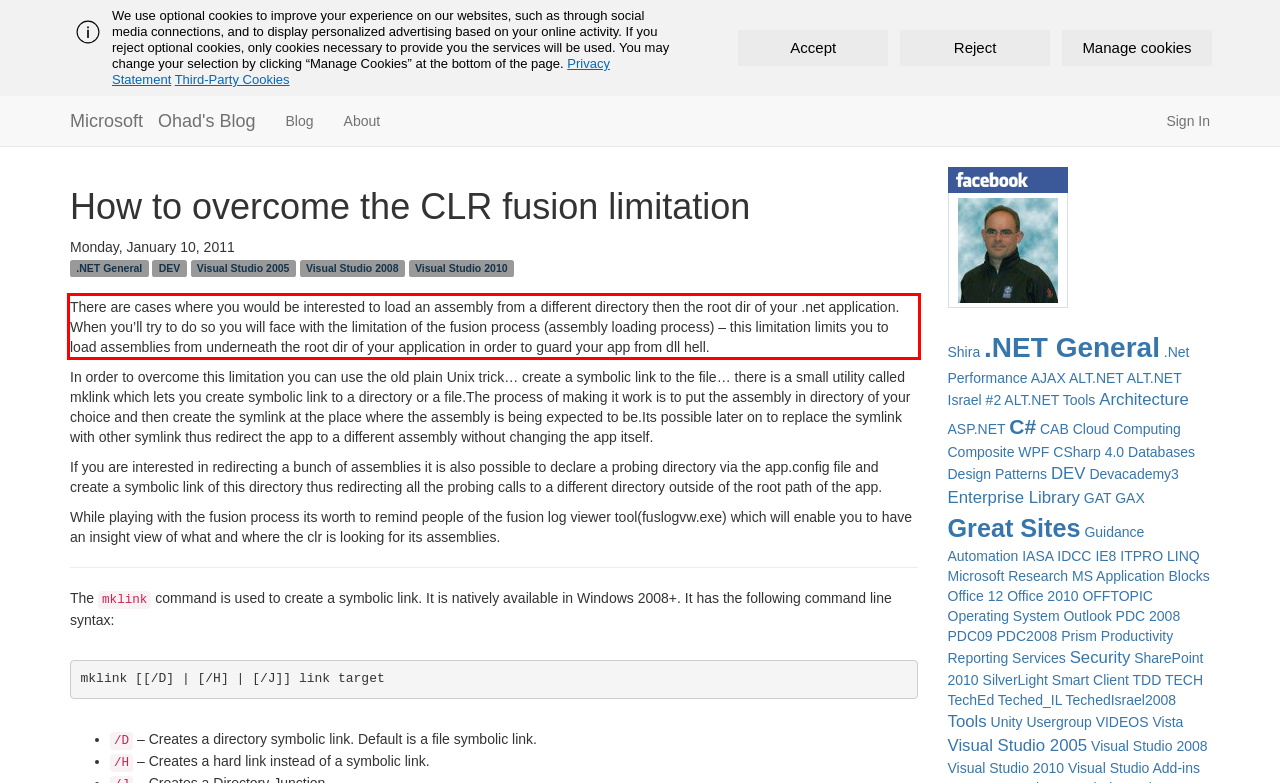Given a webpage screenshot, identify the text inside the red bounding box using OCR and extract it.

There are cases where you would be interested to load an assembly from a different directory then the root dir of your .net application. When you’ll try to do so you will face with the limitation of the fusion process (assembly loading process) – this limitation limits you to load assemblies from underneath the root dir of your application in order to guard your app from dll hell.